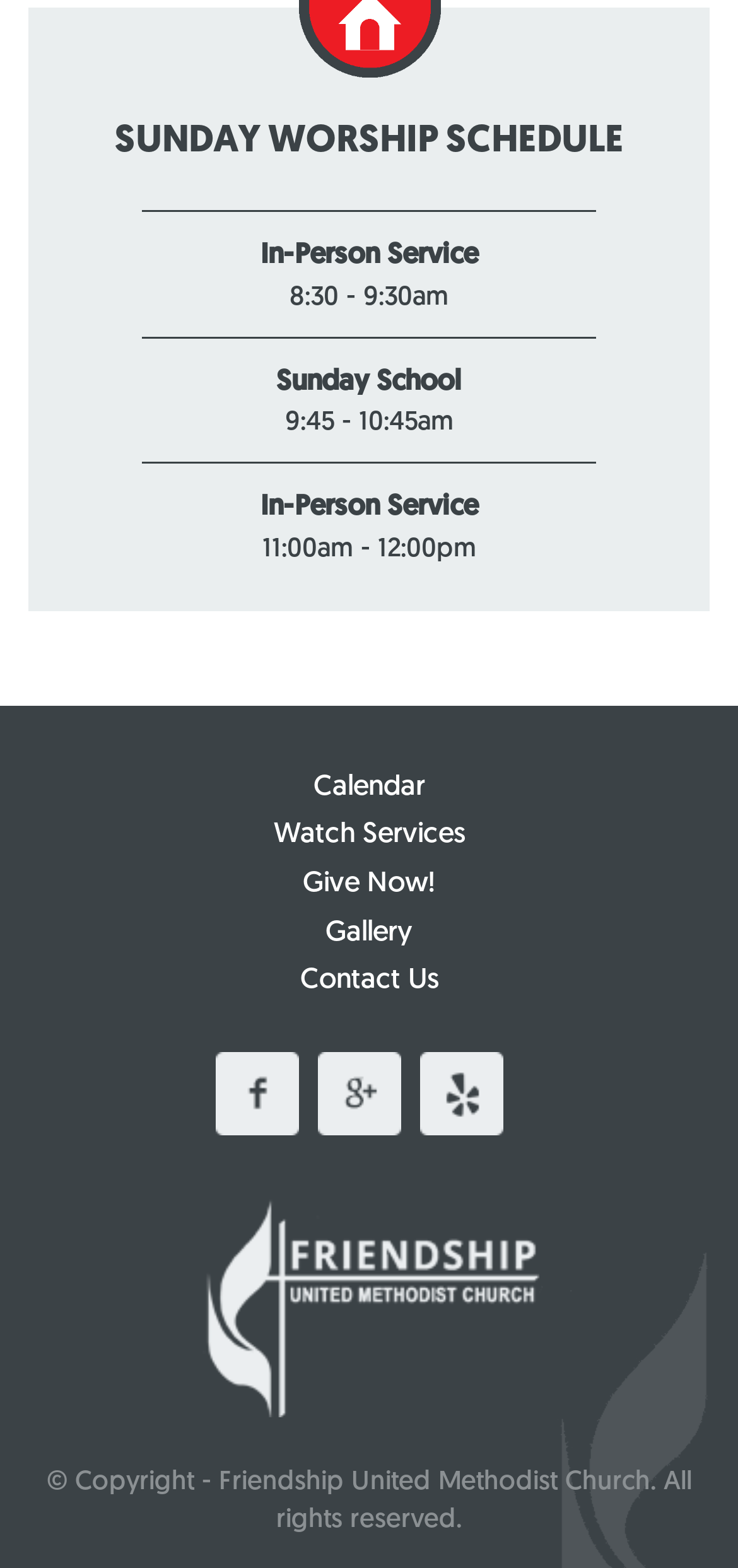What is the purpose of the 'Give Now!' link? Look at the image and give a one-word or short phrase answer.

Donation